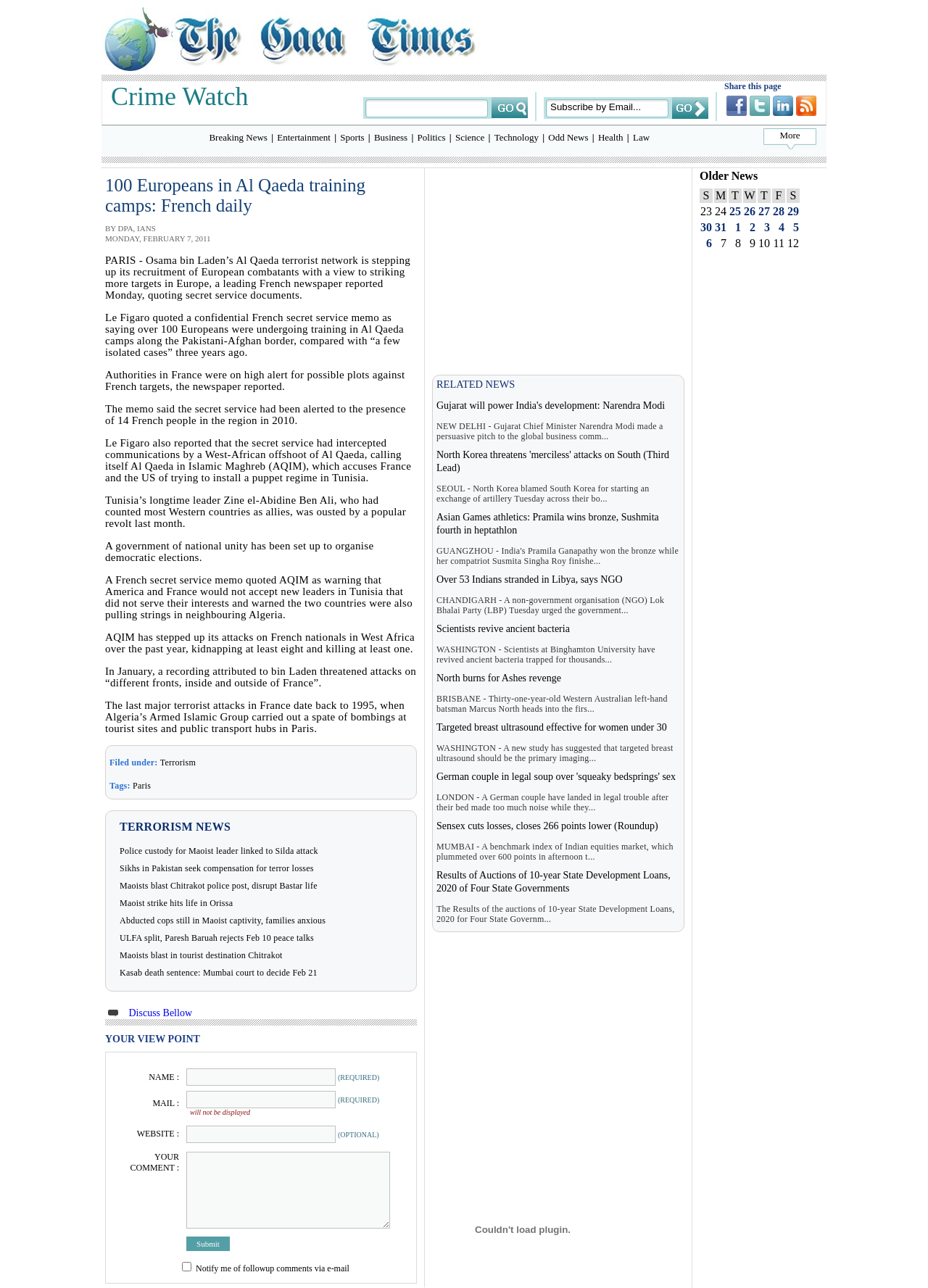Locate the UI element described by parent_node: (REQUIRED) name="email" in the provided webpage screenshot. Return the bounding box coordinates in the format (top-left x, top-left y, bottom-right x, bottom-right y), ensuring all values are between 0 and 1.

[0.201, 0.847, 0.362, 0.86]